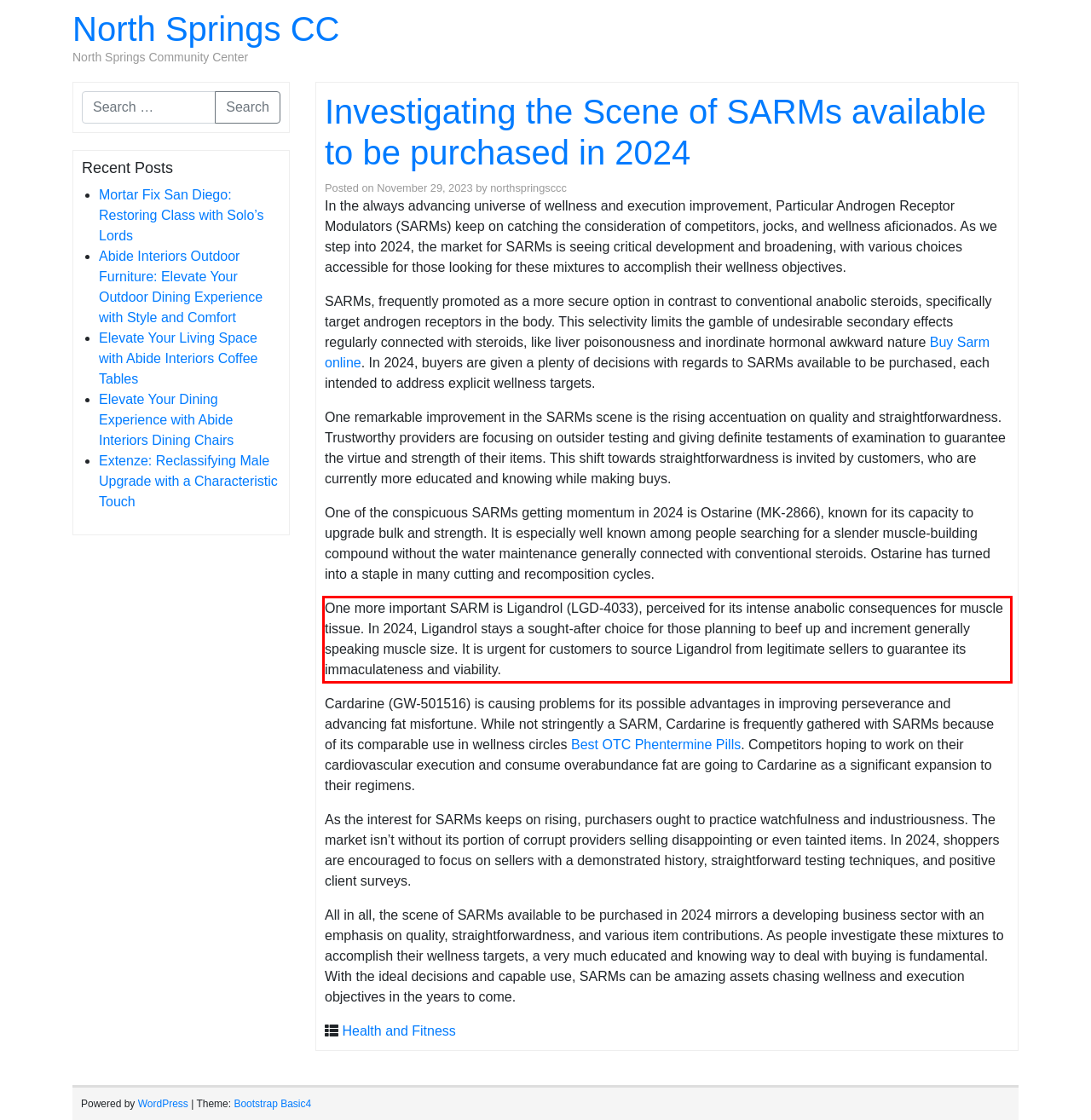Identify the text inside the red bounding box in the provided webpage screenshot and transcribe it.

One more important SARM is Ligandrol (LGD-4033), perceived for its intense anabolic consequences for muscle tissue. In 2024, Ligandrol stays a sought-after choice for those planning to beef up and increment generally speaking muscle size. It is urgent for customers to source Ligandrol from legitimate sellers to guarantee its immaculateness and viability.